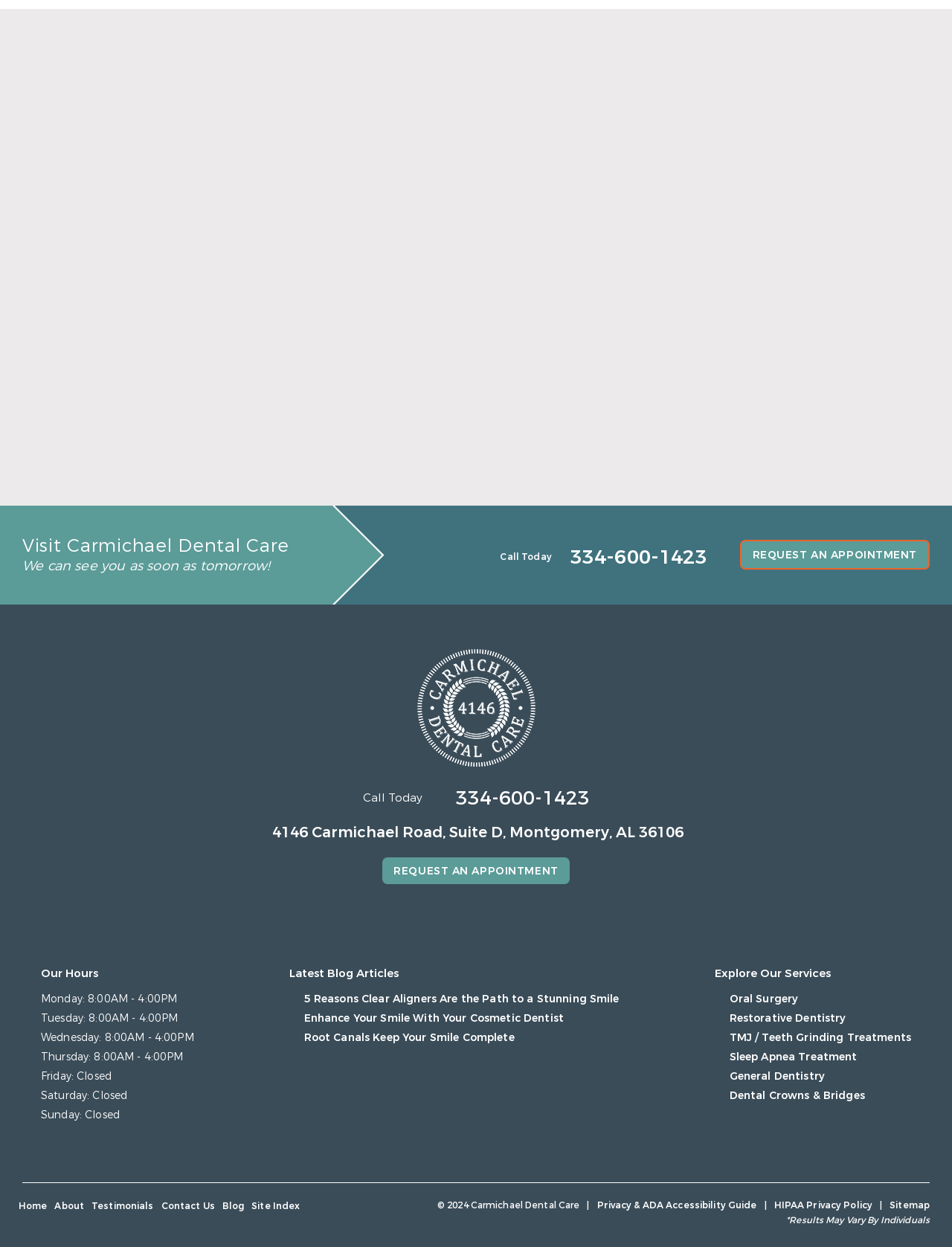What are the office hours of the dental care center on Monday?
Please look at the screenshot and answer in one word or a short phrase.

8:00AM - 4:00PM